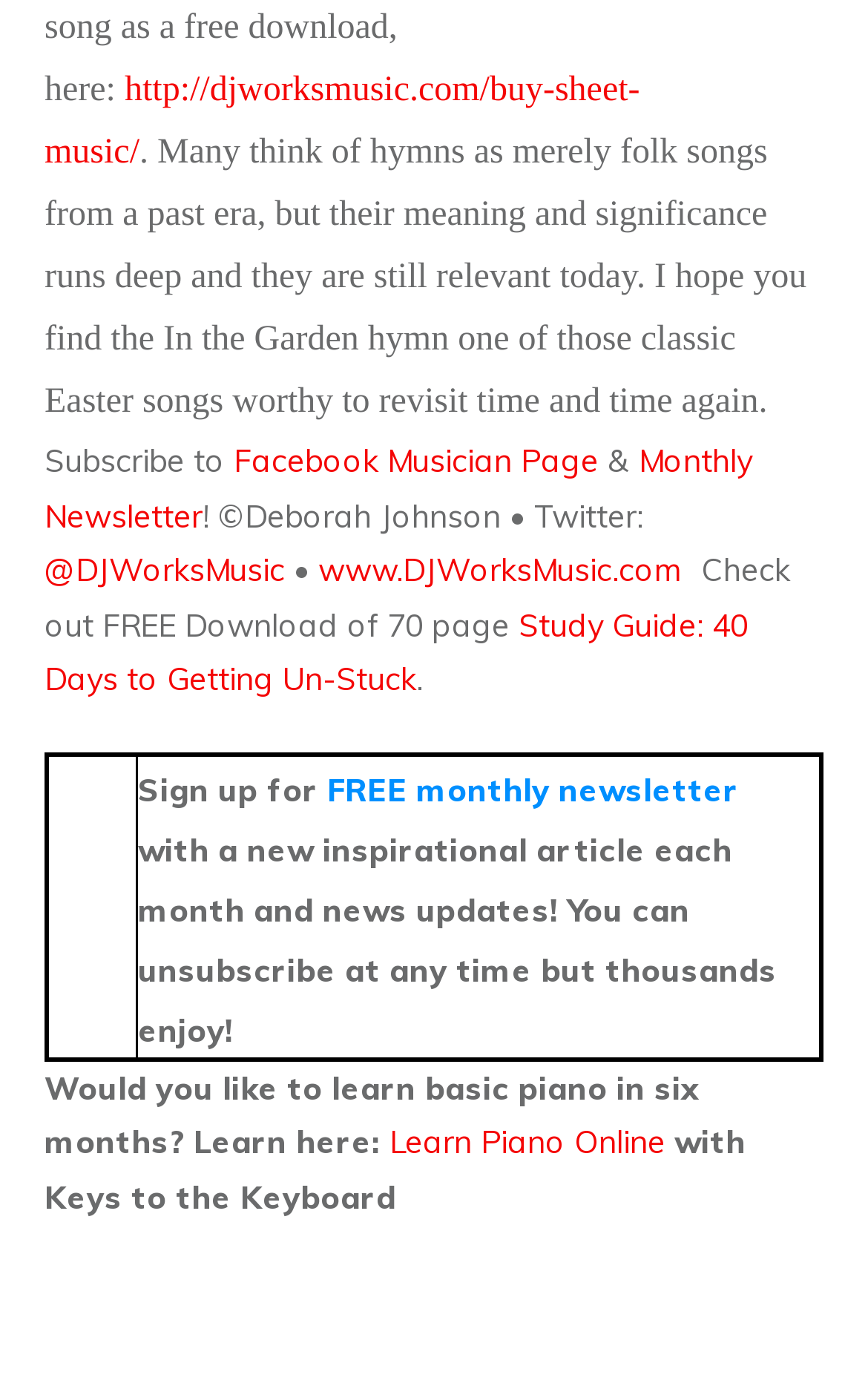Extract the bounding box coordinates for the UI element described as: "http://djworksmusic.com/buy-sheet-music/".

[0.051, 0.051, 0.737, 0.123]